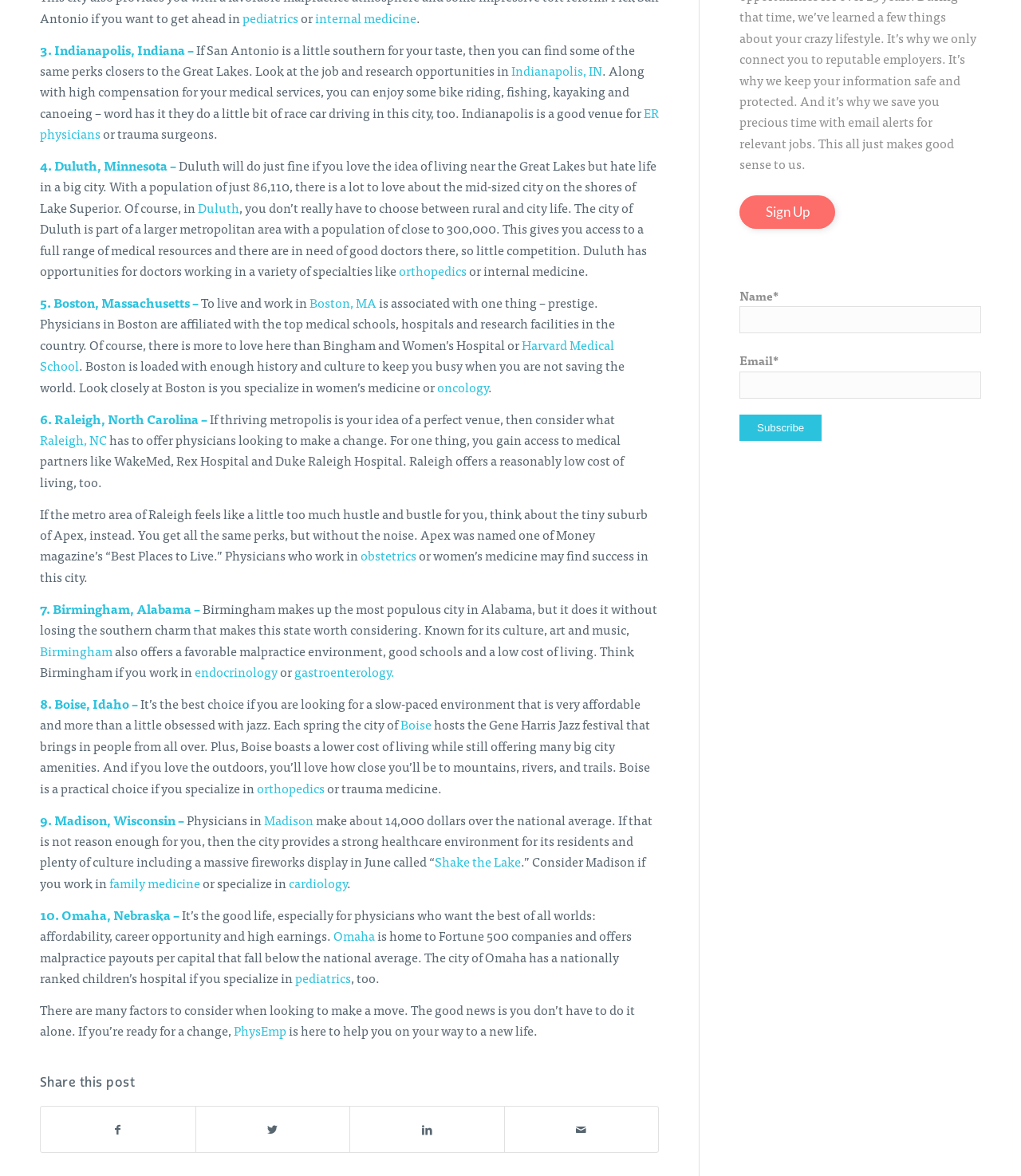Analyze the image and give a detailed response to the question:
What is the name of the medical school mentioned in the article?

The article mentions Boston as a city with top medical schools, hospitals, and research facilities, and specifically mentions Harvard Medical School as one of them.